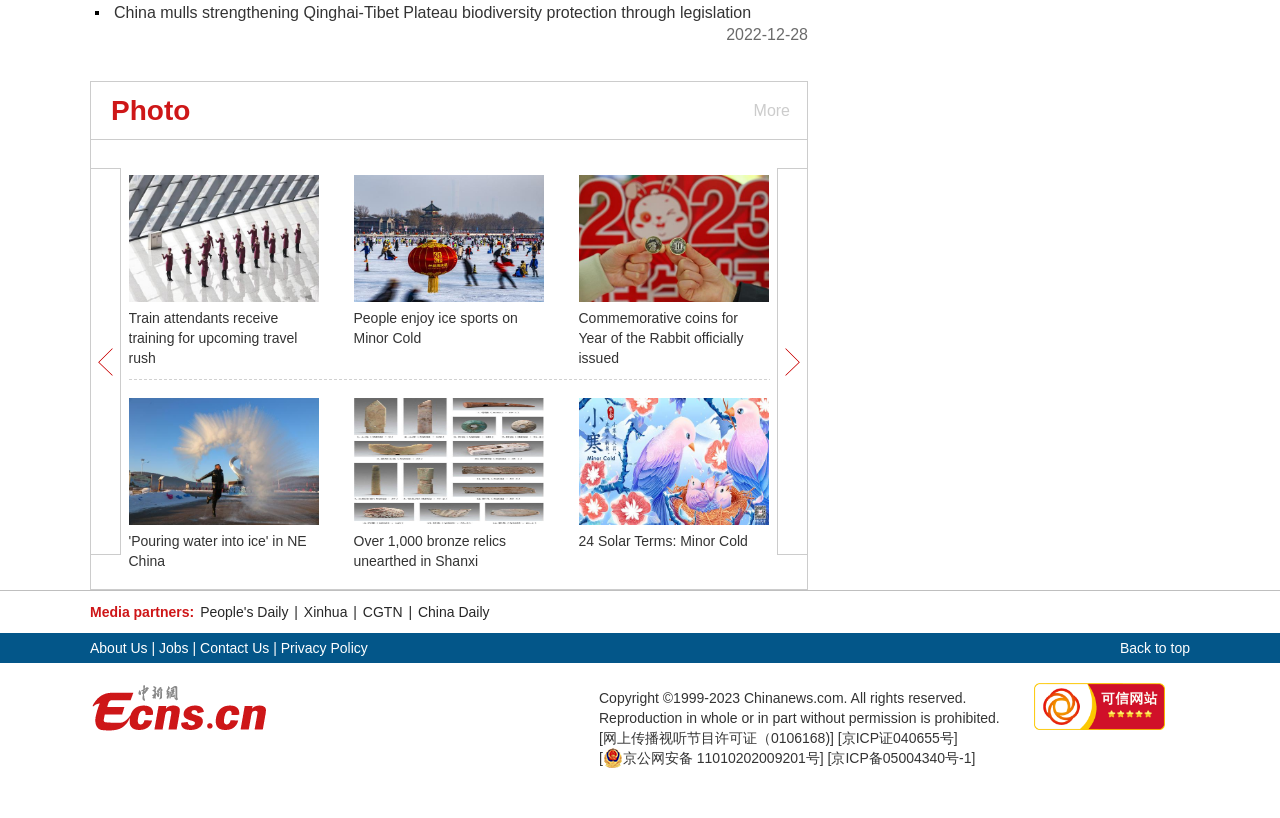Determine the bounding box coordinates of the UI element that matches the following description: "Back to top". The coordinates should be four float numbers between 0 and 1 in the format [left, top, right, bottom].

[0.875, 0.774, 0.93, 0.811]